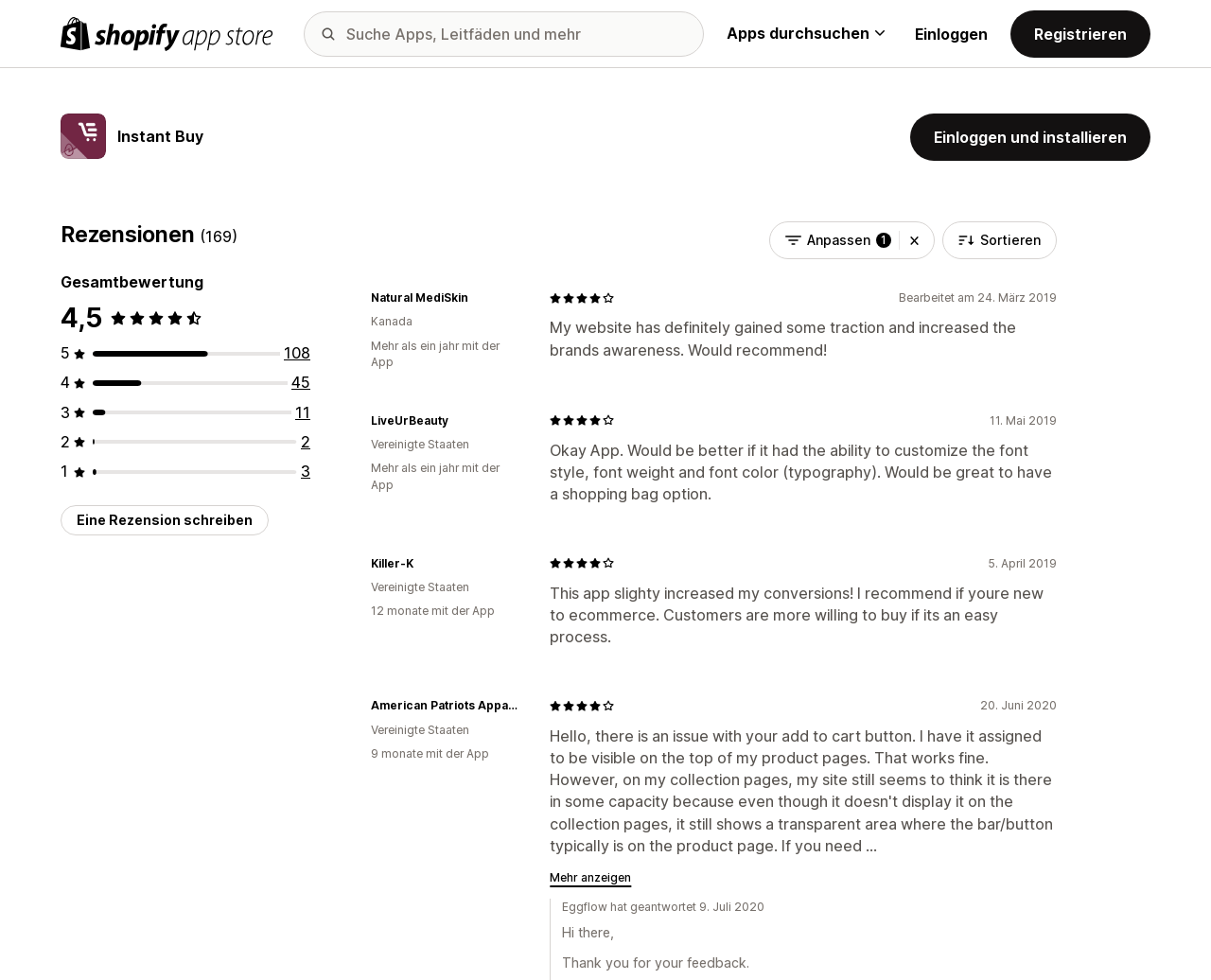What is the name of the app?
Provide a detailed and well-explained answer to the question.

I determined the name of the app by looking at the 'Instant Buy' text, which is displayed prominently on the page and appears to be the name of the app.